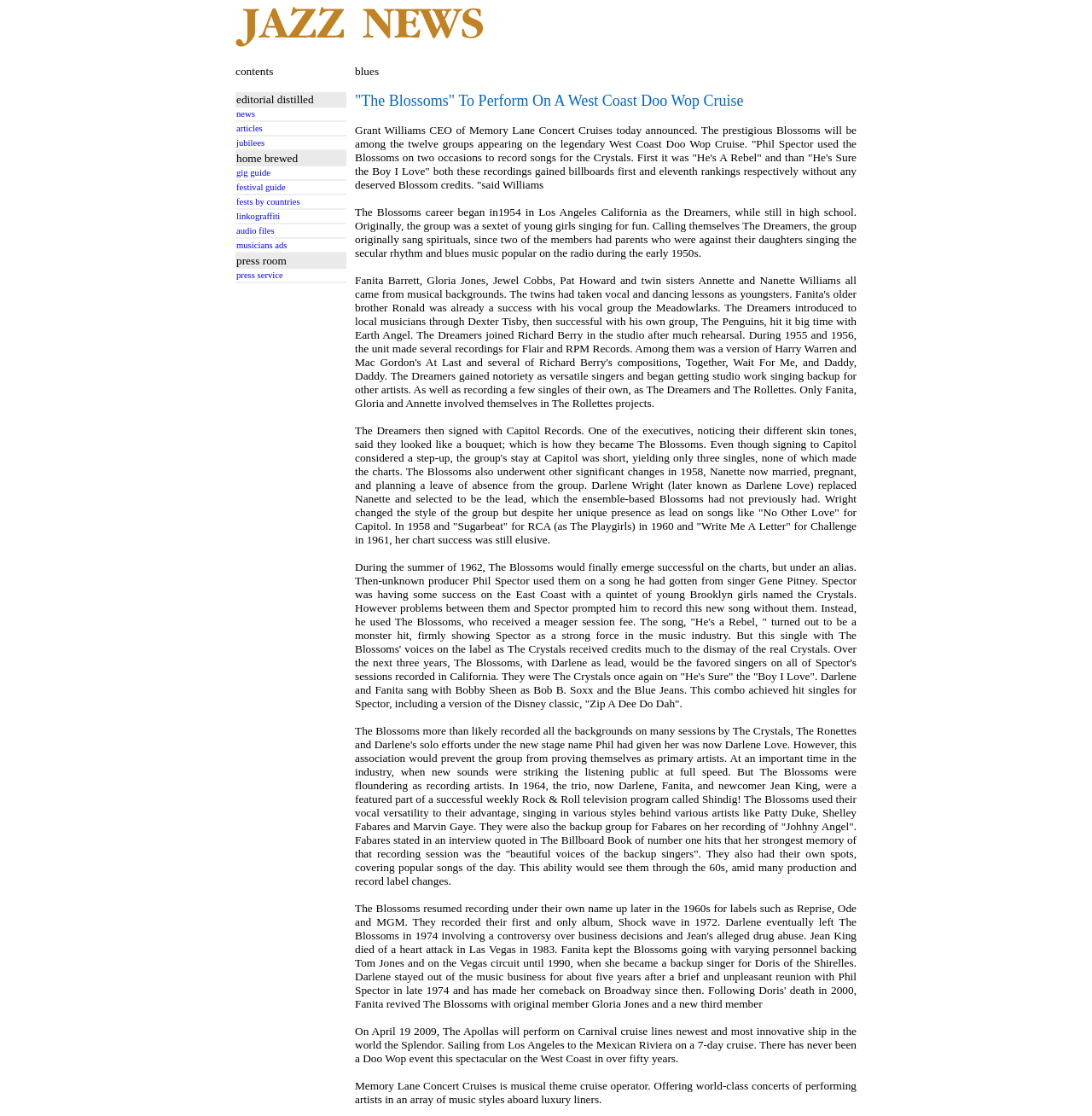Determine the bounding box for the UI element described here: "linkograffiti".

[0.216, 0.19, 0.316, 0.198]